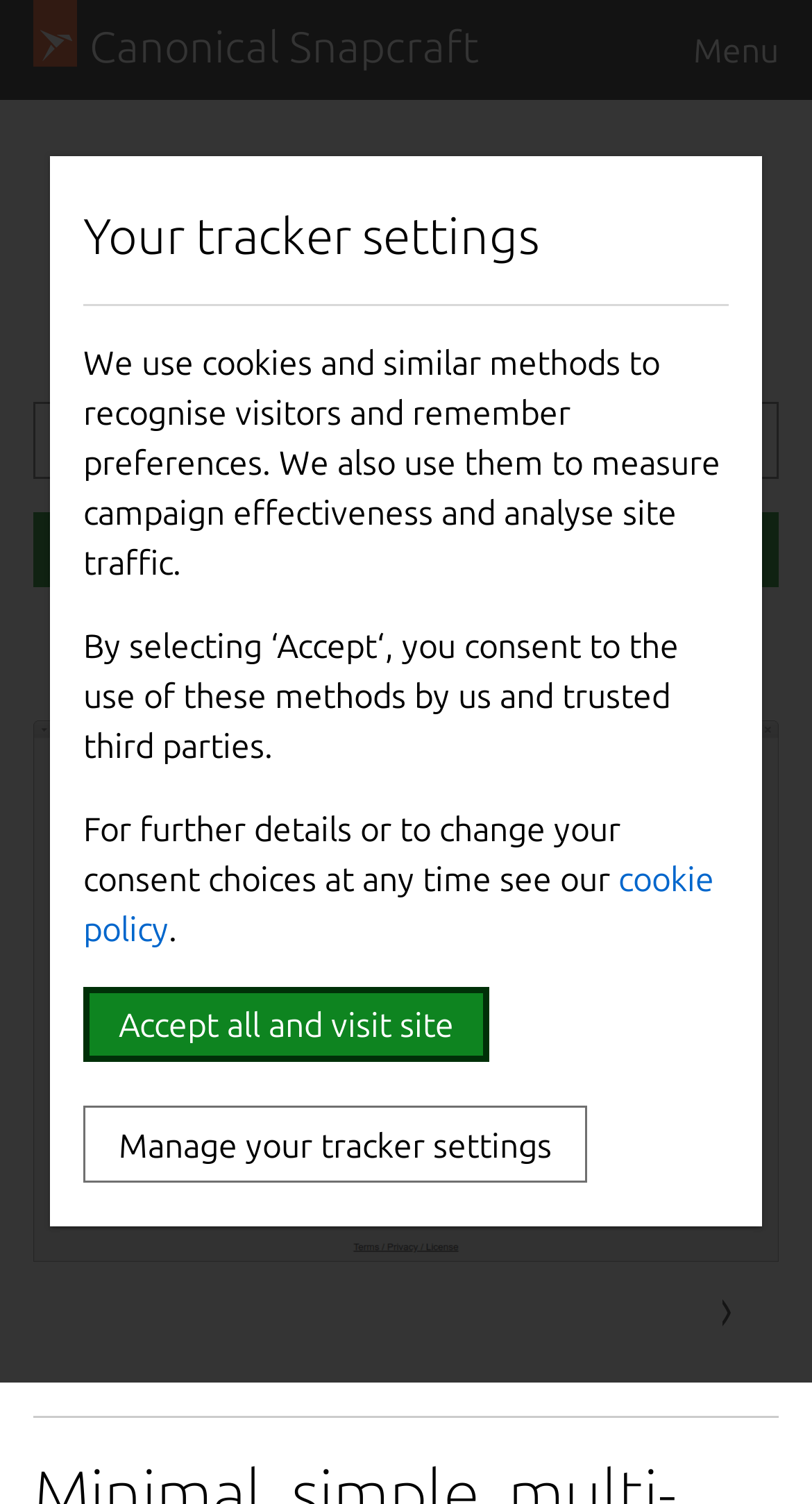Please identify the coordinates of the bounding box for the clickable region that will accomplish this instruction: "Install Quadrix".

[0.041, 0.34, 0.959, 0.391]